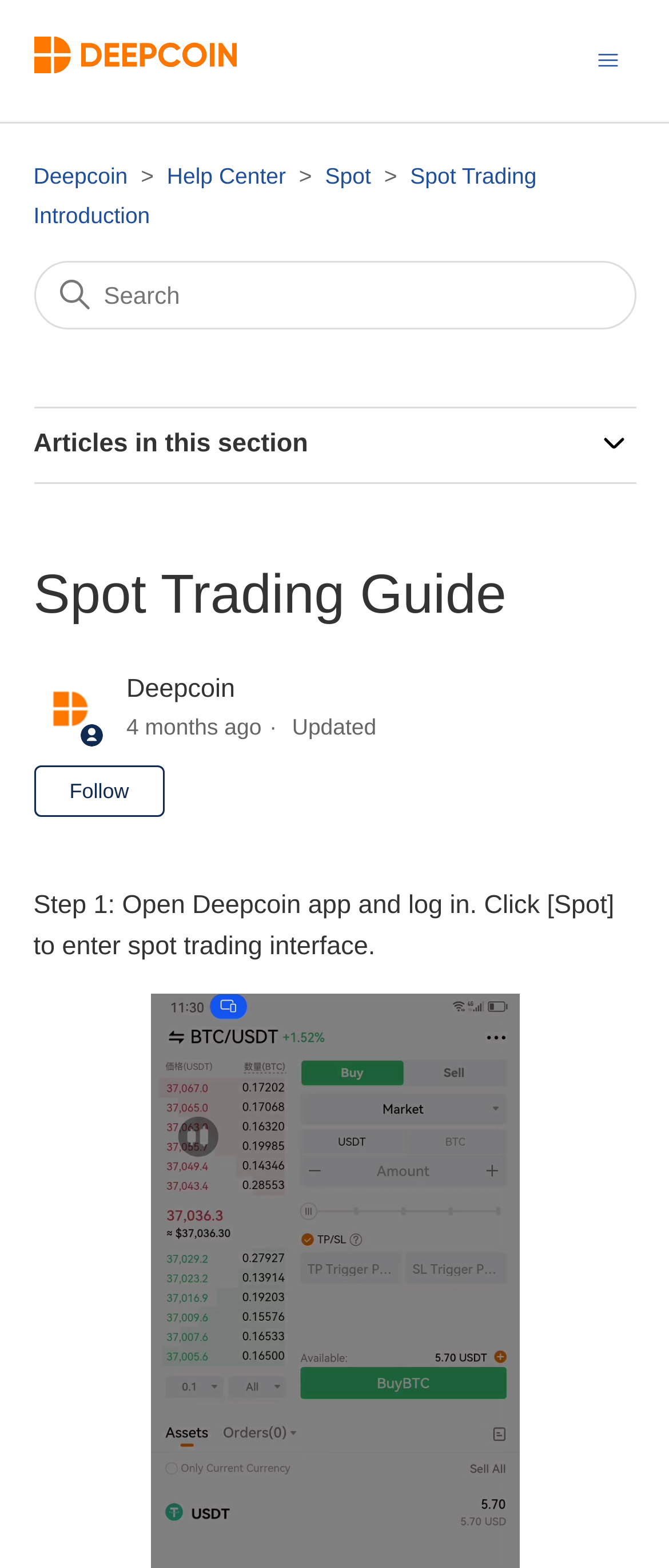How many people are following this article?
Kindly offer a detailed explanation using the data available in the image.

I found the answer by looking at the static text element with the text 'Not yet followed by anyone'.